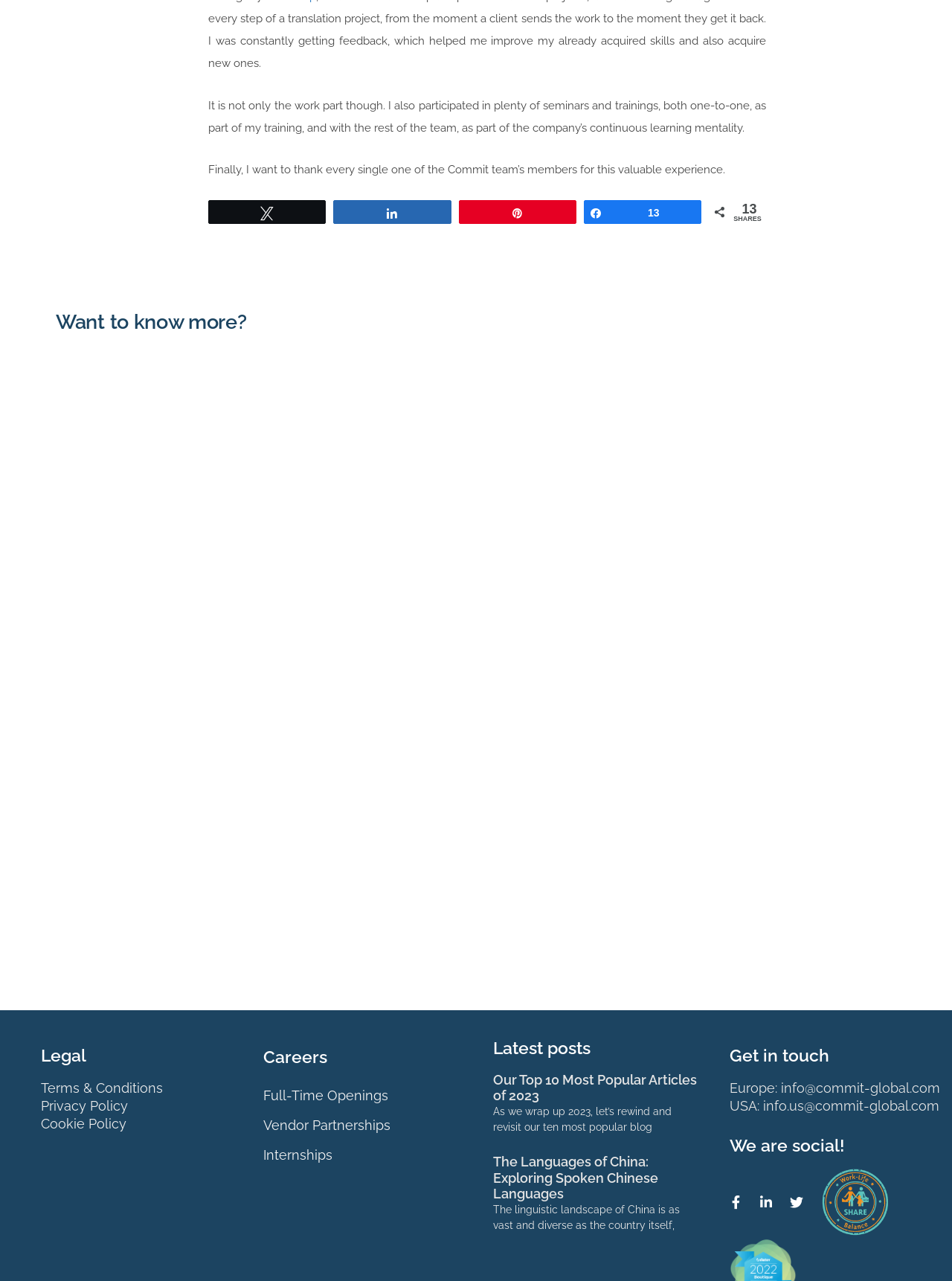What is the title of the latest article?
Look at the image and answer the question using a single word or phrase.

Our Top 10 Most Popular Articles of 2023